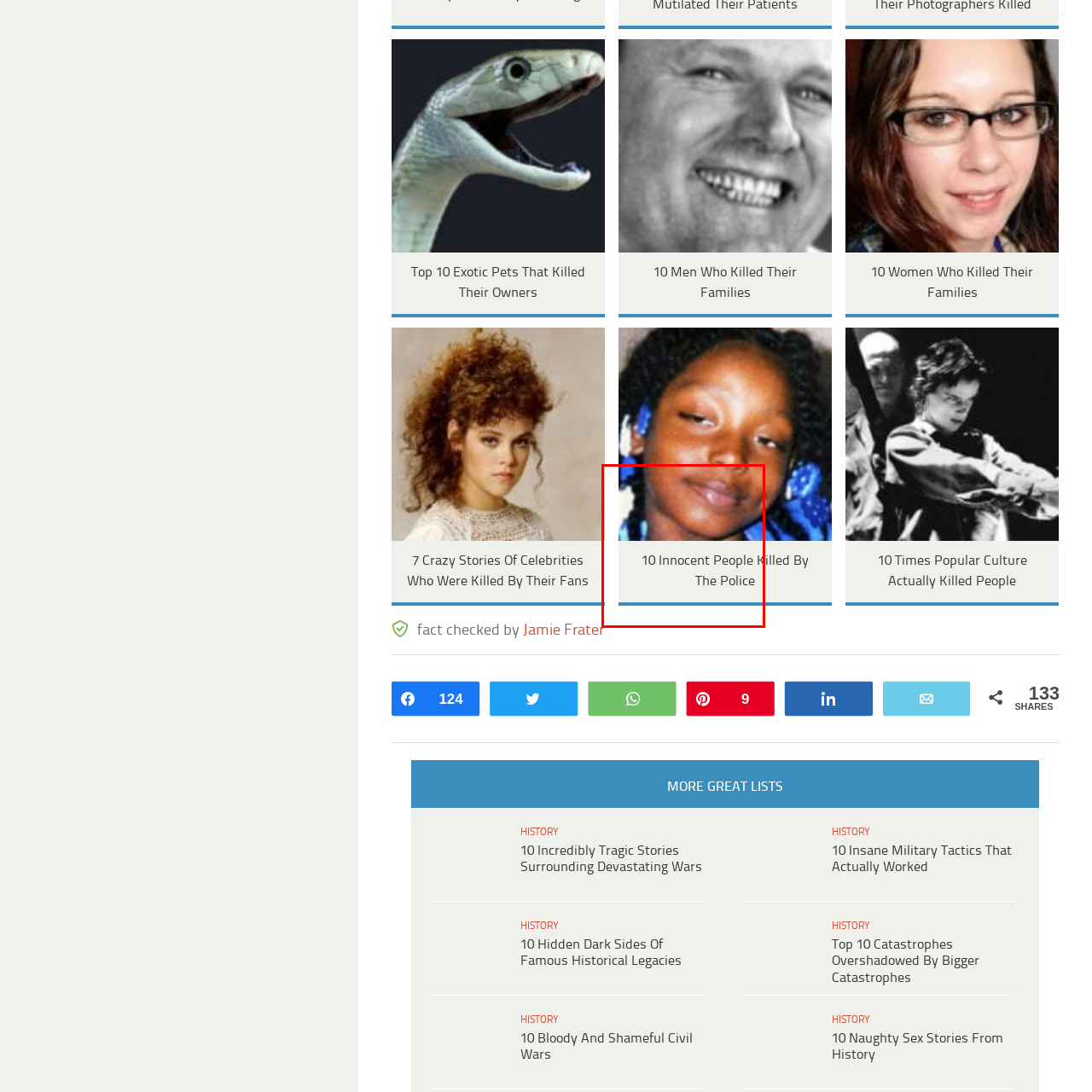Look closely at the zone within the orange frame and give a detailed answer to the following question, grounding your response on the visual details: 
What is the tone of the image?

The caption describes the image as a close-up of a young individual's face, which implies a sense of intimacy and emotional connection, and the title of the section suggests a serious and somber tone, leading to the conclusion that the tone of the image is poignant and tragic.